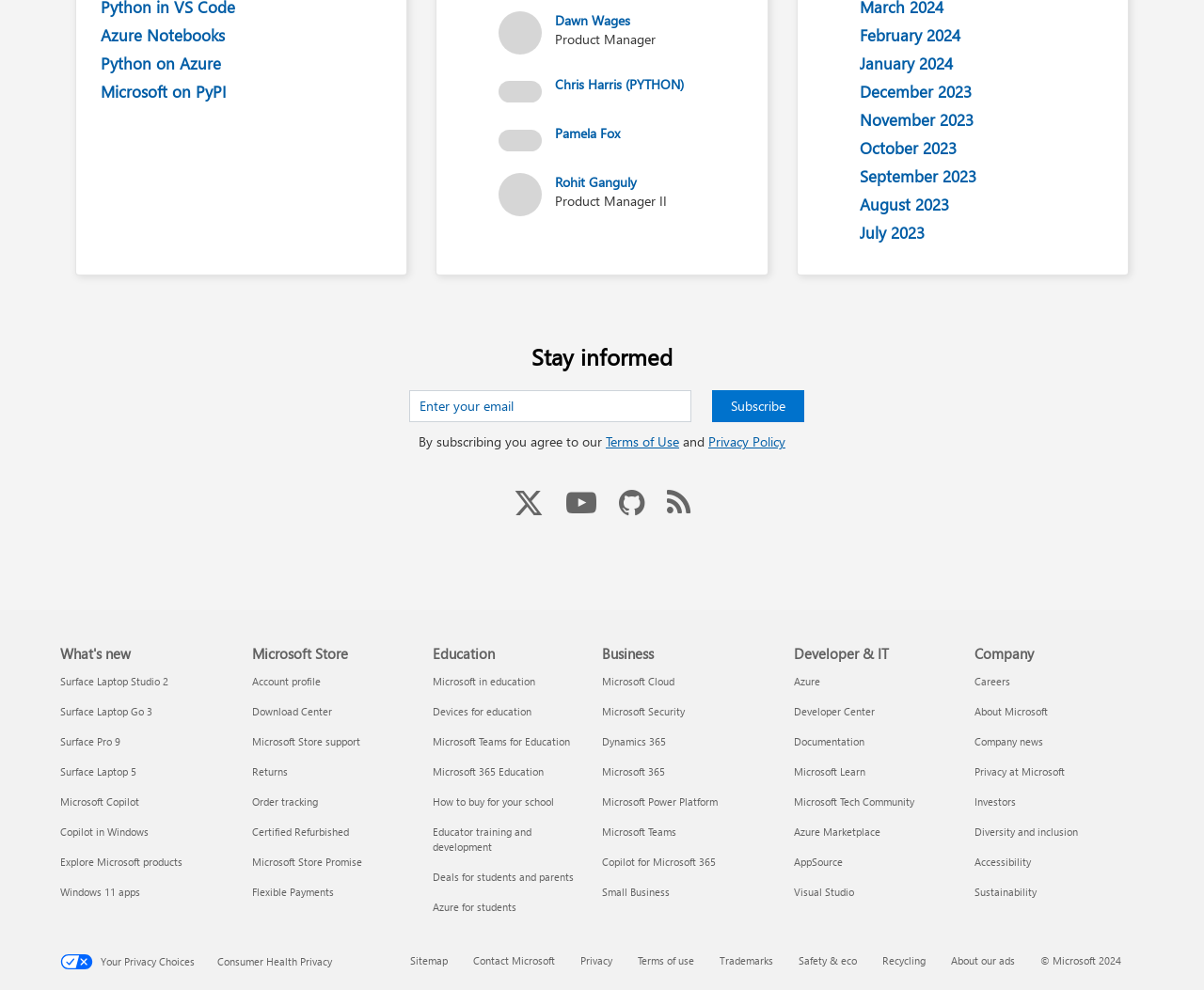Determine the coordinates of the bounding box that should be clicked to complete the instruction: "Follow Us on Twitter". The coordinates should be represented by four float numbers between 0 and 1: [left, top, right, bottom].

[0.417, 0.495, 0.461, 0.516]